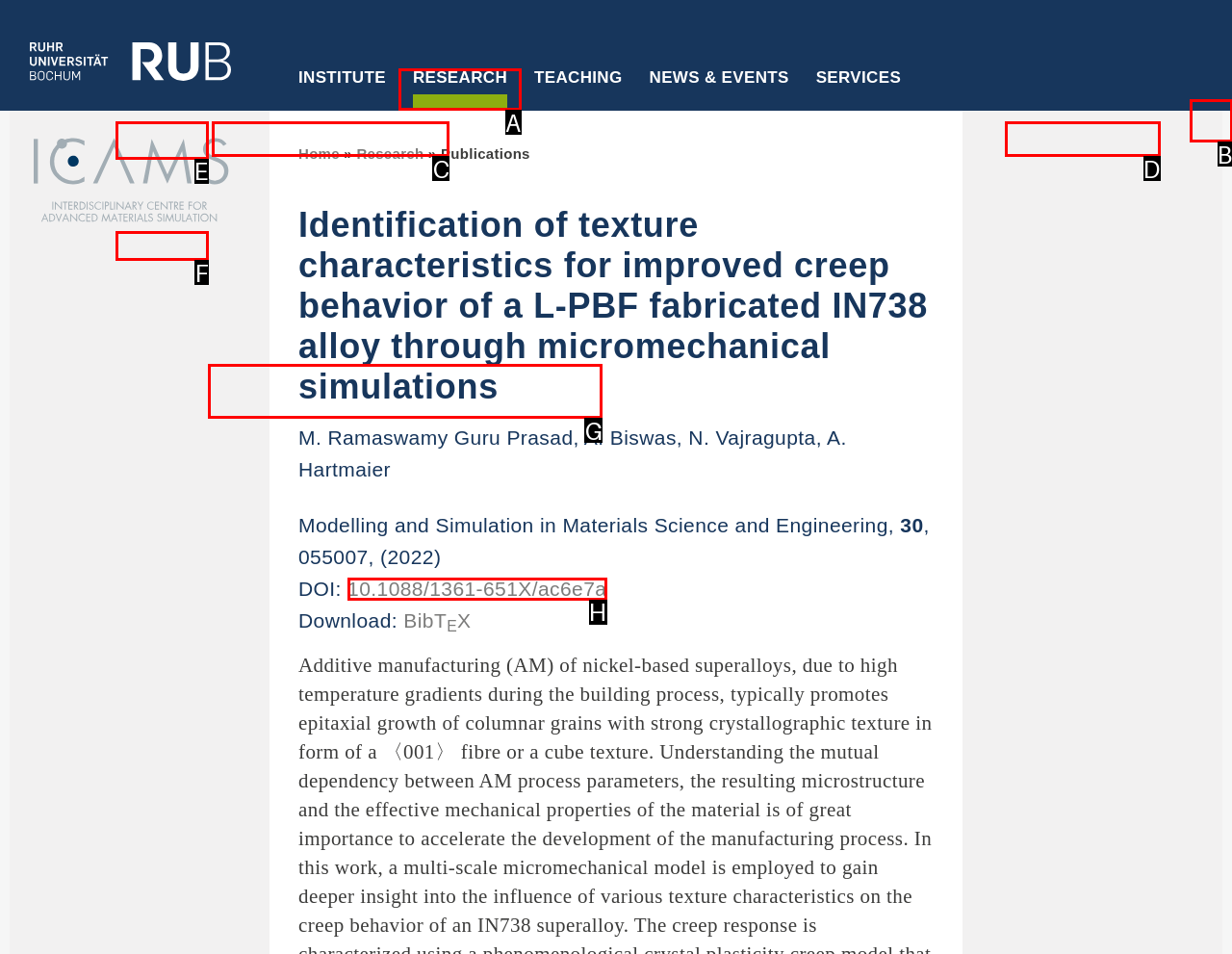What is the letter of the UI element you should click to Learn about the history of the Institute? Provide the letter directly.

None